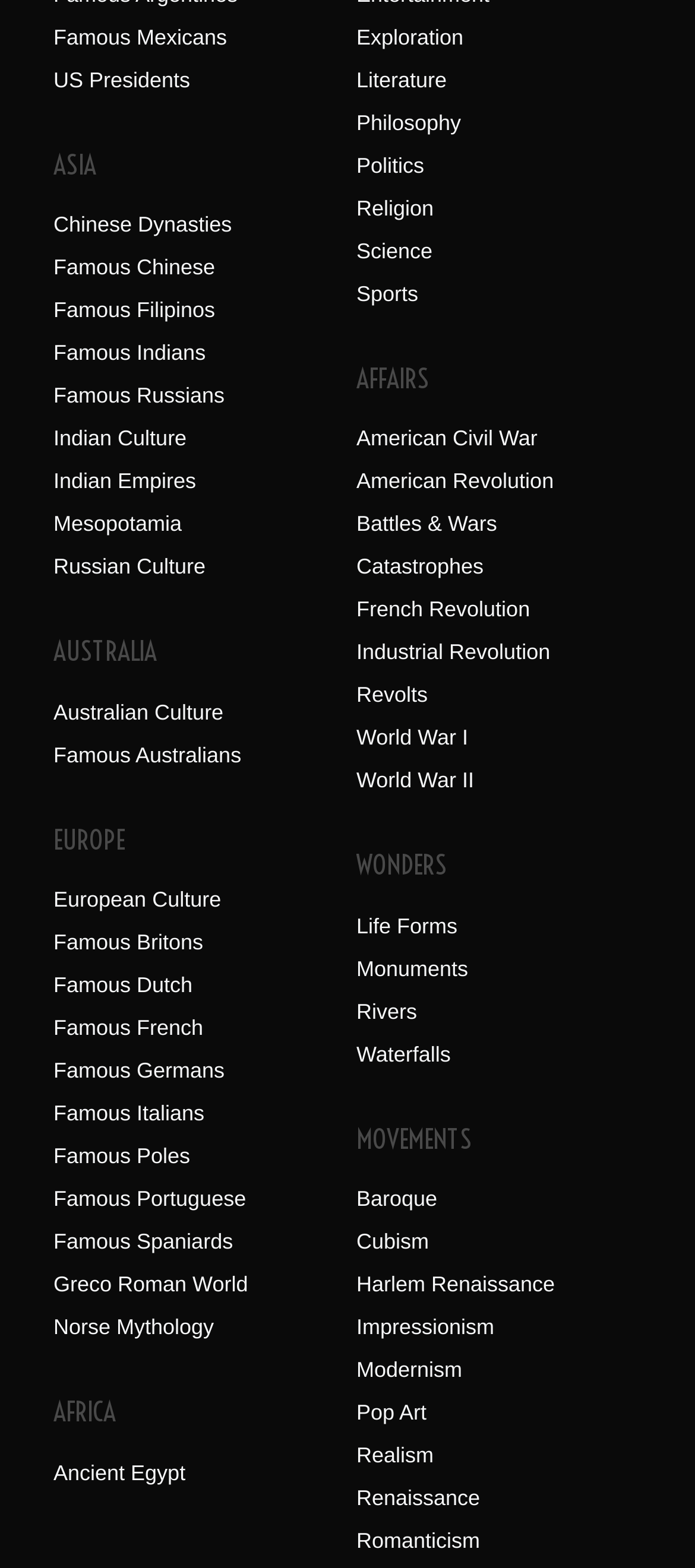Can you identify the bounding box coordinates of the clickable region needed to carry out this instruction: 'Read about the Renaissance'? The coordinates should be four float numbers within the range of 0 to 1, stated as [left, top, right, bottom].

[0.513, 0.948, 0.691, 0.964]